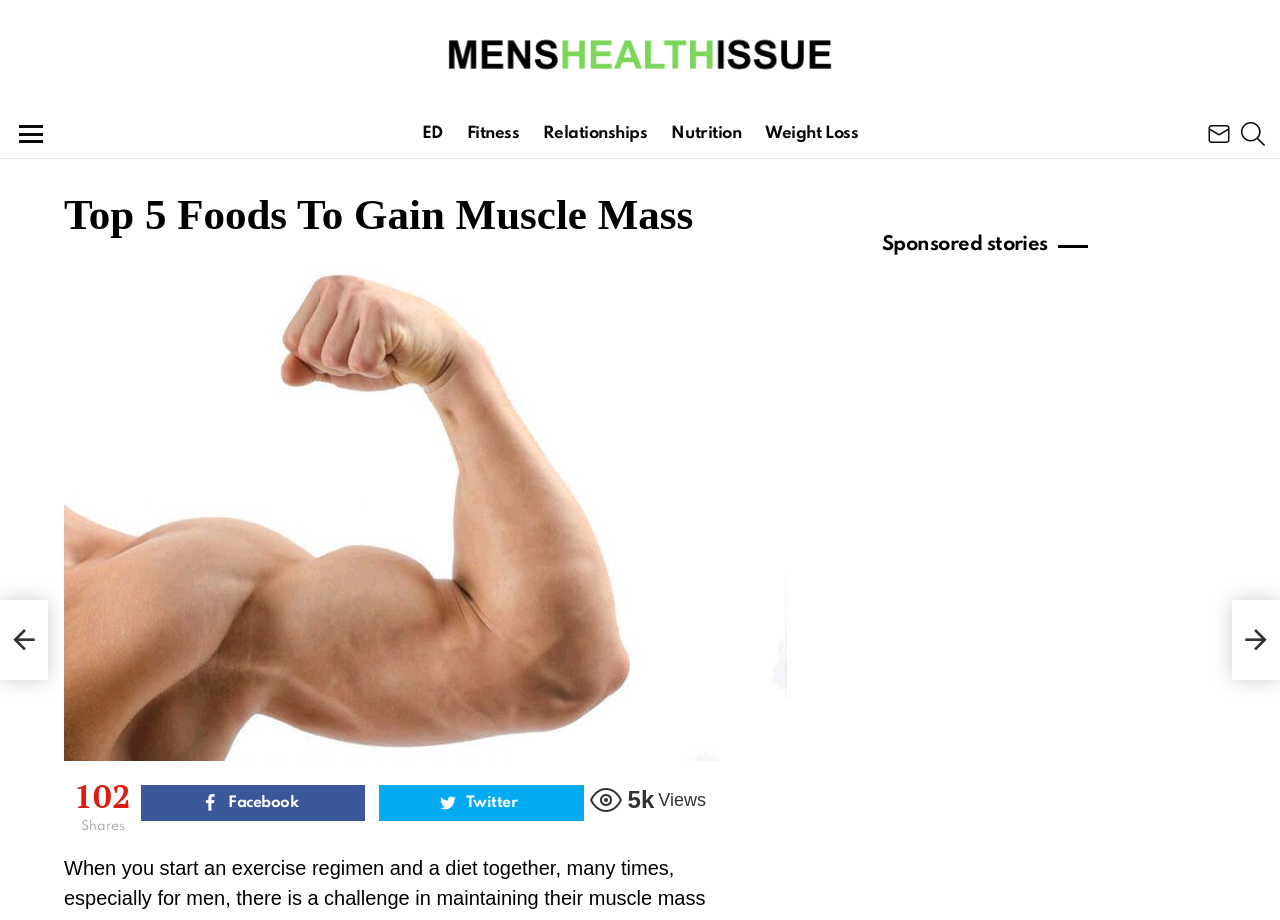Given the description of a UI element: "cloudflare.com", identify the bounding box coordinates of the matching element in the webpage screenshot.

None